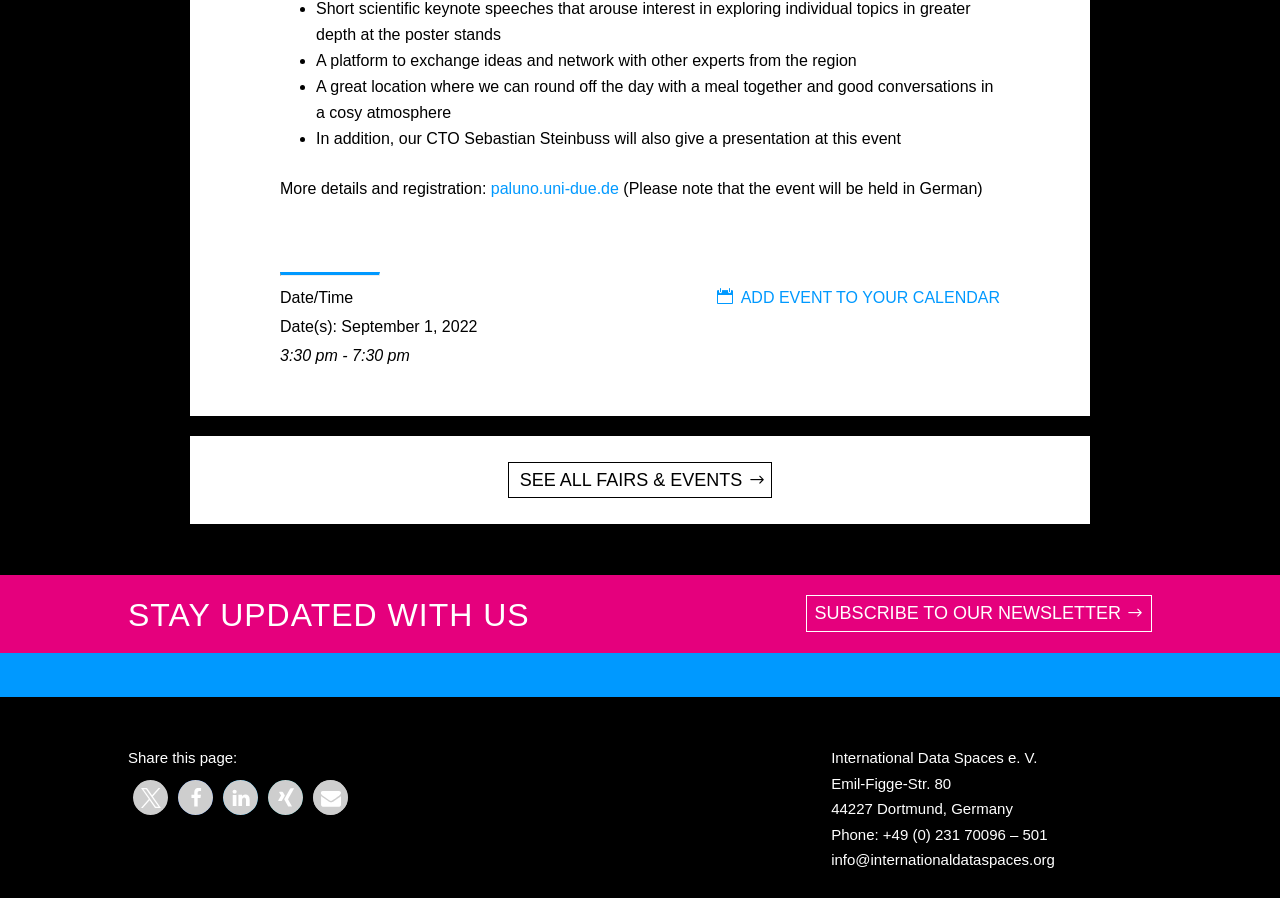Determine the bounding box coordinates of the UI element that matches the following description: "Privacy Policy". The coordinates should be four float numbers between 0 and 1 in the format [left, top, right, bottom].

[0.743, 0.934, 0.833, 0.954]